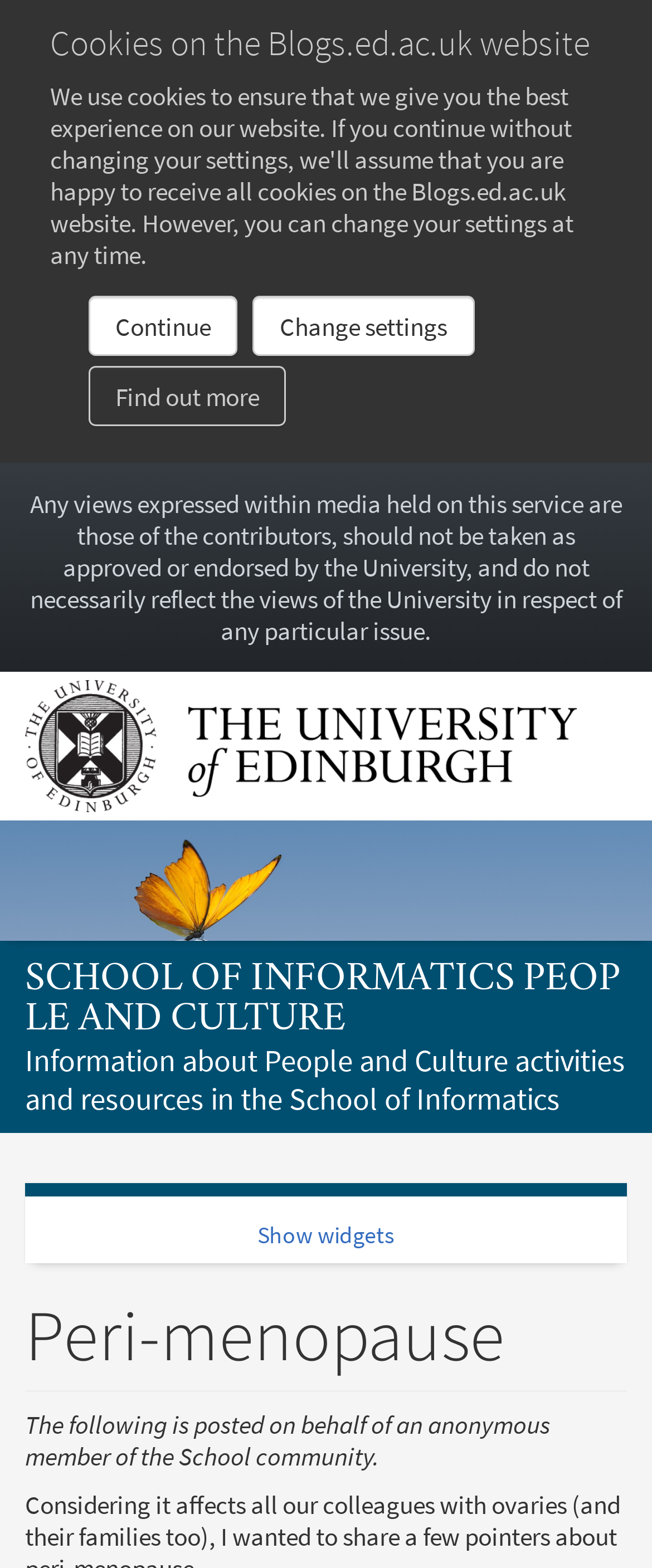Please identify the bounding box coordinates of the area that needs to be clicked to fulfill the following instruction: "Read about Peri-menopause."

[0.038, 0.827, 0.962, 0.888]